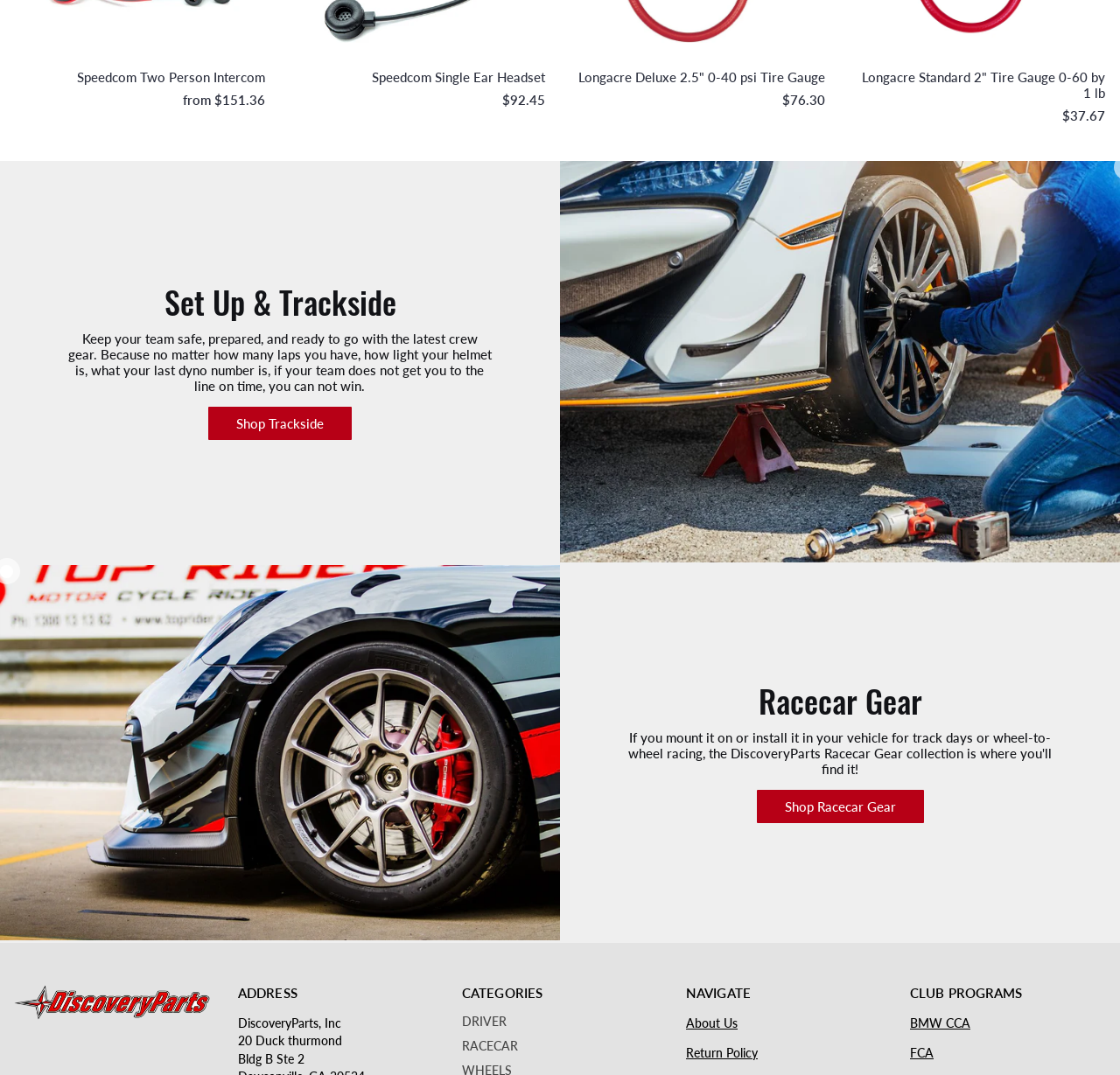What is the category of the product Longacre Deluxe 2.5" 0-40 psi Tire Gauge?
Answer the question with a detailed and thorough explanation.

I found the category of the product Longacre Deluxe 2.5" 0-40 psi Tire Gauge by looking at the link 'RACECAR' which is located near the link 'Longacre Deluxe 2.5" 0-40 psi Tire Gauge'.